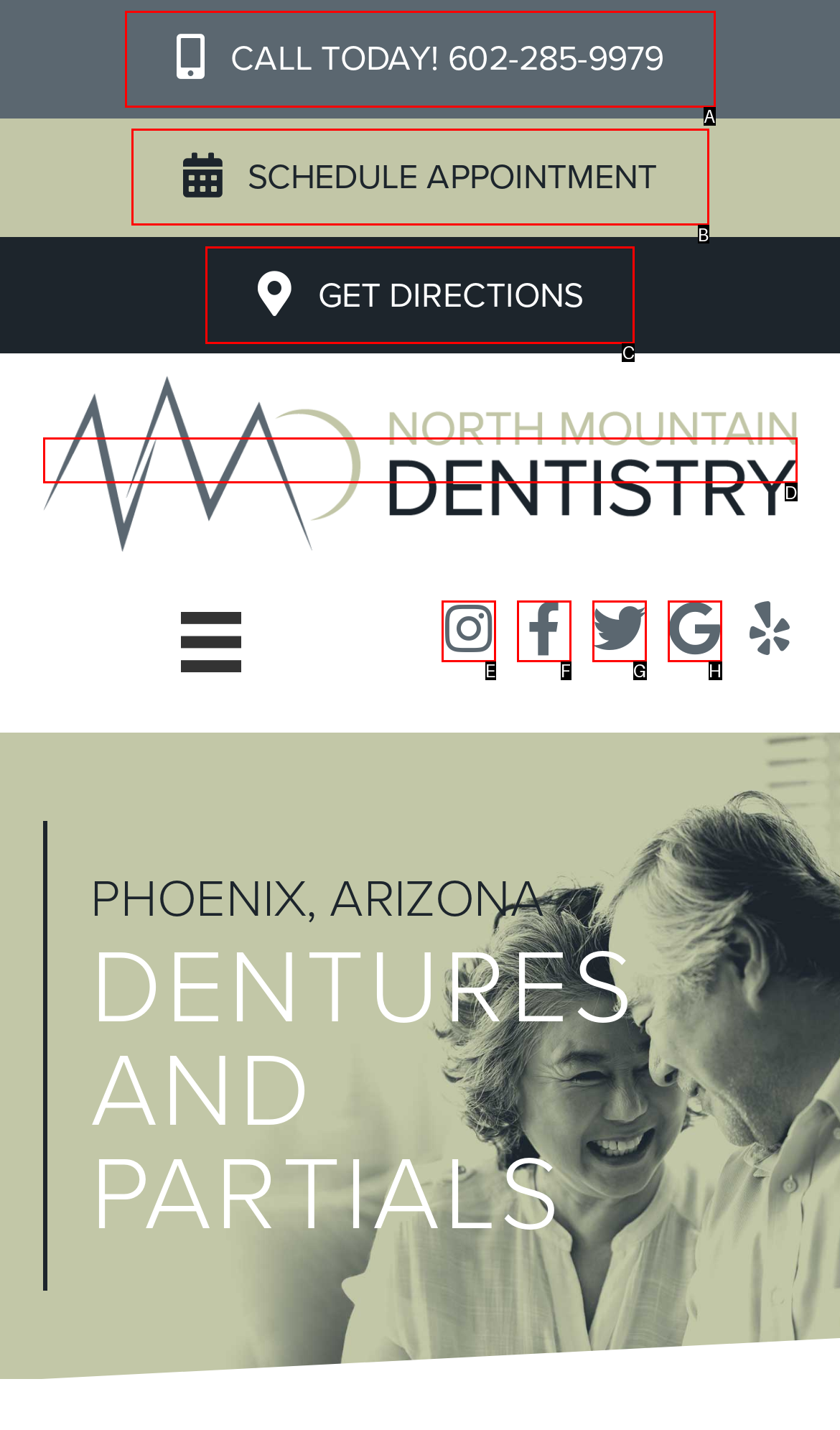Look at the description: alt="North-Mountain-Dentistry-Logo_HORZ" title="North-Mountain-Dentistry-Logo_HORZ"
Determine the letter of the matching UI element from the given choices.

D